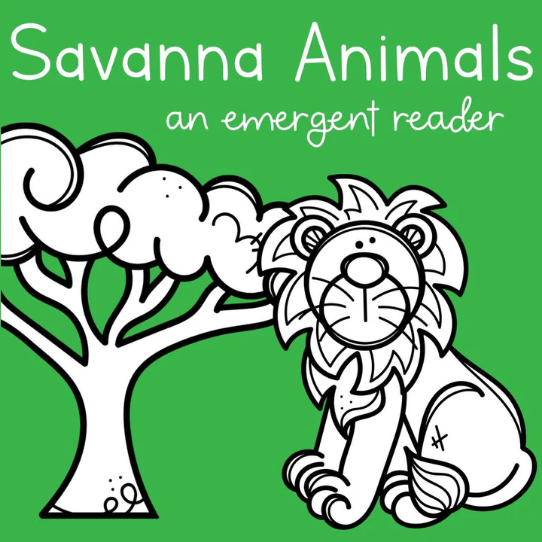What is the purpose of this emergent reader?
Using the information from the image, answer the question thoroughly.

The caption states that the emergent reader aims to introduce children to the fascinating wildlife of the savanna, making learning engaging and enjoyable, which suggests that the primary purpose of this reader is to educate children about the animals that inhabit the savanna.